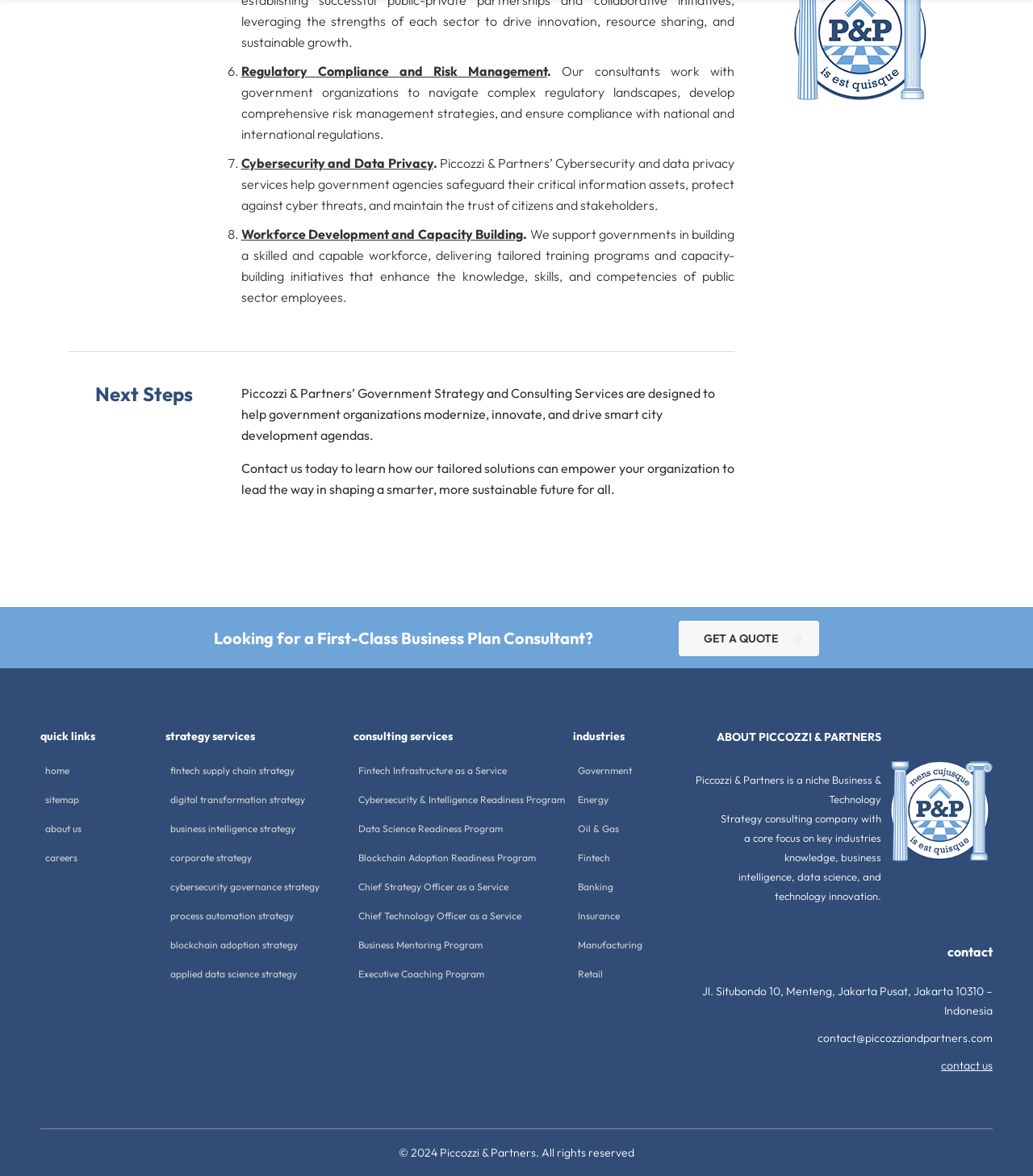What is the purpose of the 'Next Steps' section?
Please provide a comprehensive answer based on the details in the screenshot.

The 'Next Steps' section appears to be encouraging visitors to contact Piccozzi & Partners to learn more about their services and how they can help government organizations. The section includes a call-to-action to 'Contact us today' and provides a brief description of the benefits of working with Piccozzi & Partners.